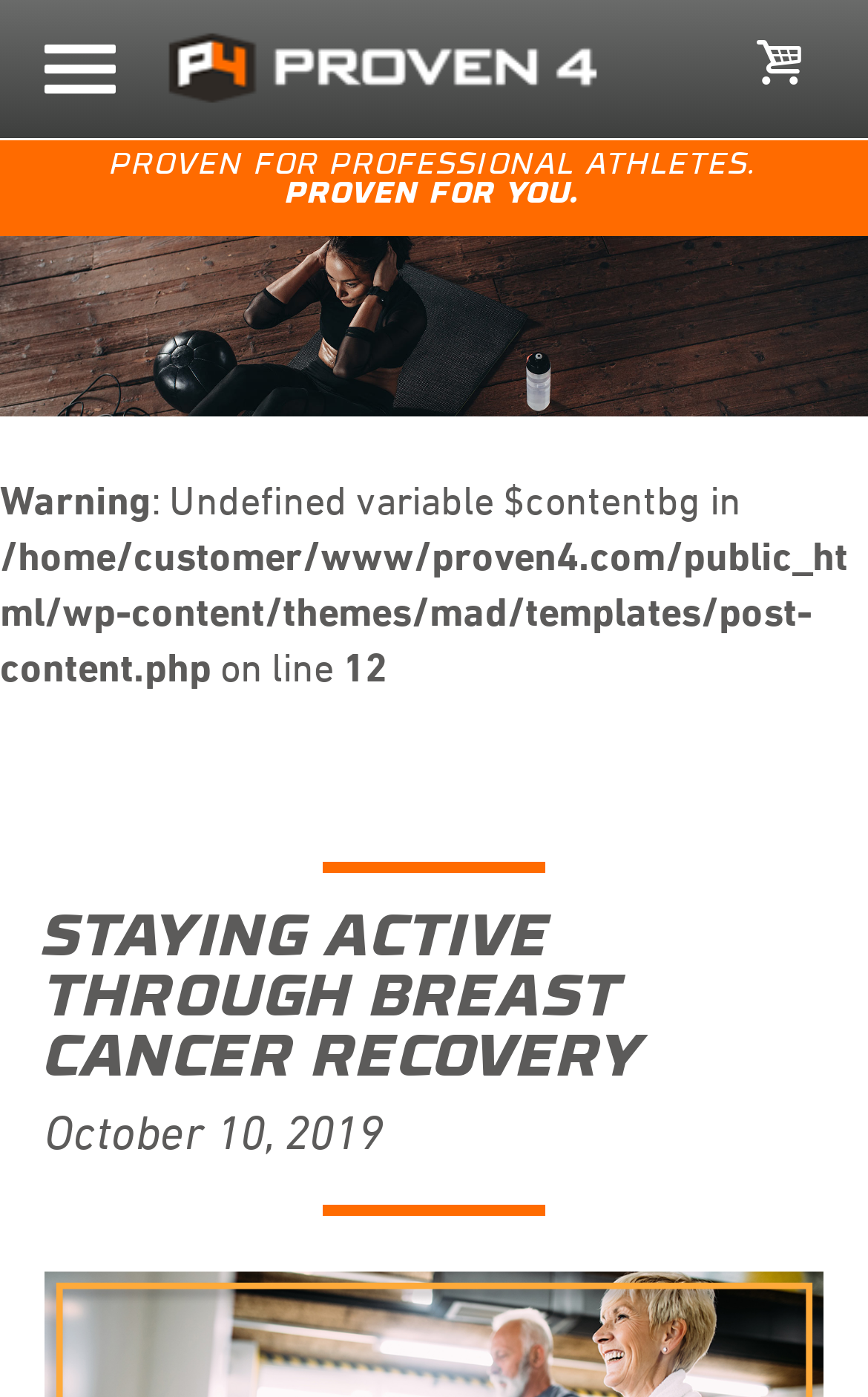Generate a thorough description of the webpage.

The webpage is about Proven4, a platform that focuses on staying active through breast cancer recovery. At the top left of the page, there is a heading with the title "Proven4" accompanied by a link and an image with the same name. 

Below the title, there is a larger heading that reads "PROVEN FOR PROFESSIONAL ATHLETES. PROVEN FOR YOU." which spans almost the entire width of the page. 

On the top right side of the page, there is a small link with an icon. 

In the middle of the page, there are several lines of static text that appear to be an error message or a warning, indicating an undefined variable and providing a file path and line number.

Below the error message, there is a header section that contains a heading "STAYING ACTIVE THROUGH BREAST CANCER RECOVERY" and a time stamp "October 10, 2019".